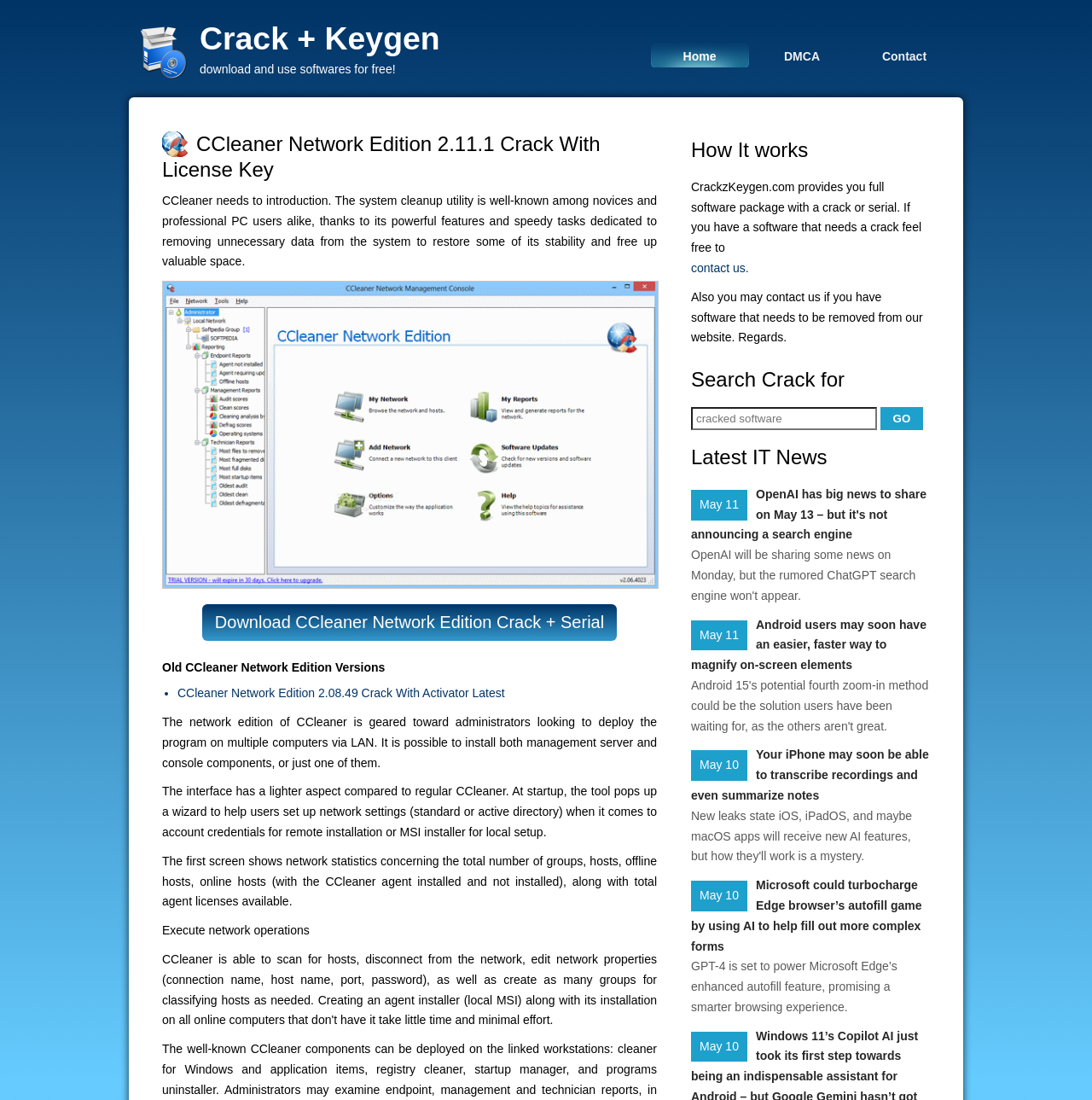What is the purpose of the network edition of CCleaner?
Answer the question with as much detail as you can, using the image as a reference.

The purpose of the network edition of CCleaner can be found in the StaticText element 'The network edition of CCleaner is geared toward administrators looking to deploy the program on multiple computers via LAN.'.